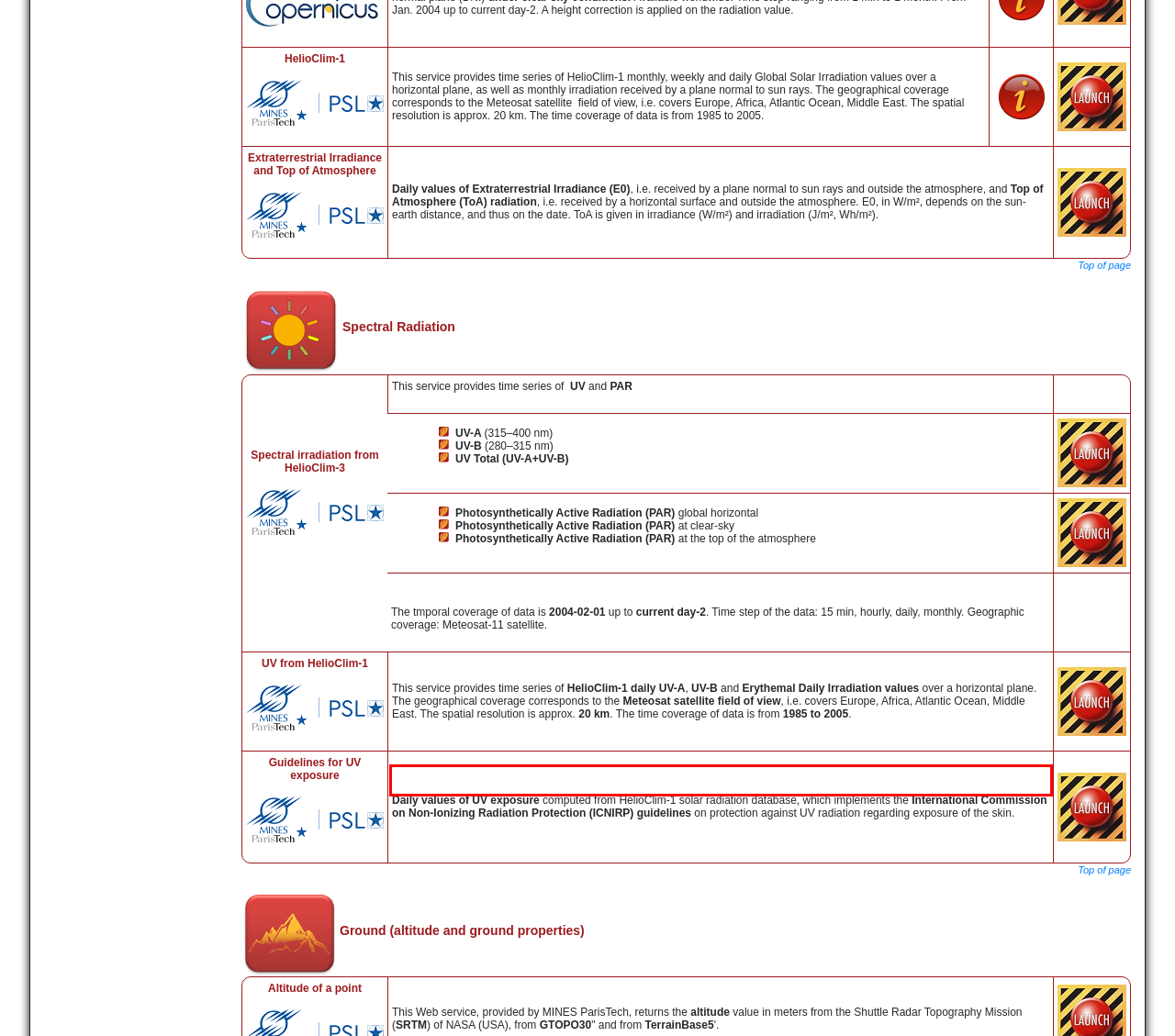Using the provided webpage screenshot, identify and read the text within the red rectangle bounding box.

This service assesses the quality of measurements of daily global irradiation or daily means of global irradiance acquired by a ground station. Measurements are checked against models resulting in a measure of plausibility.